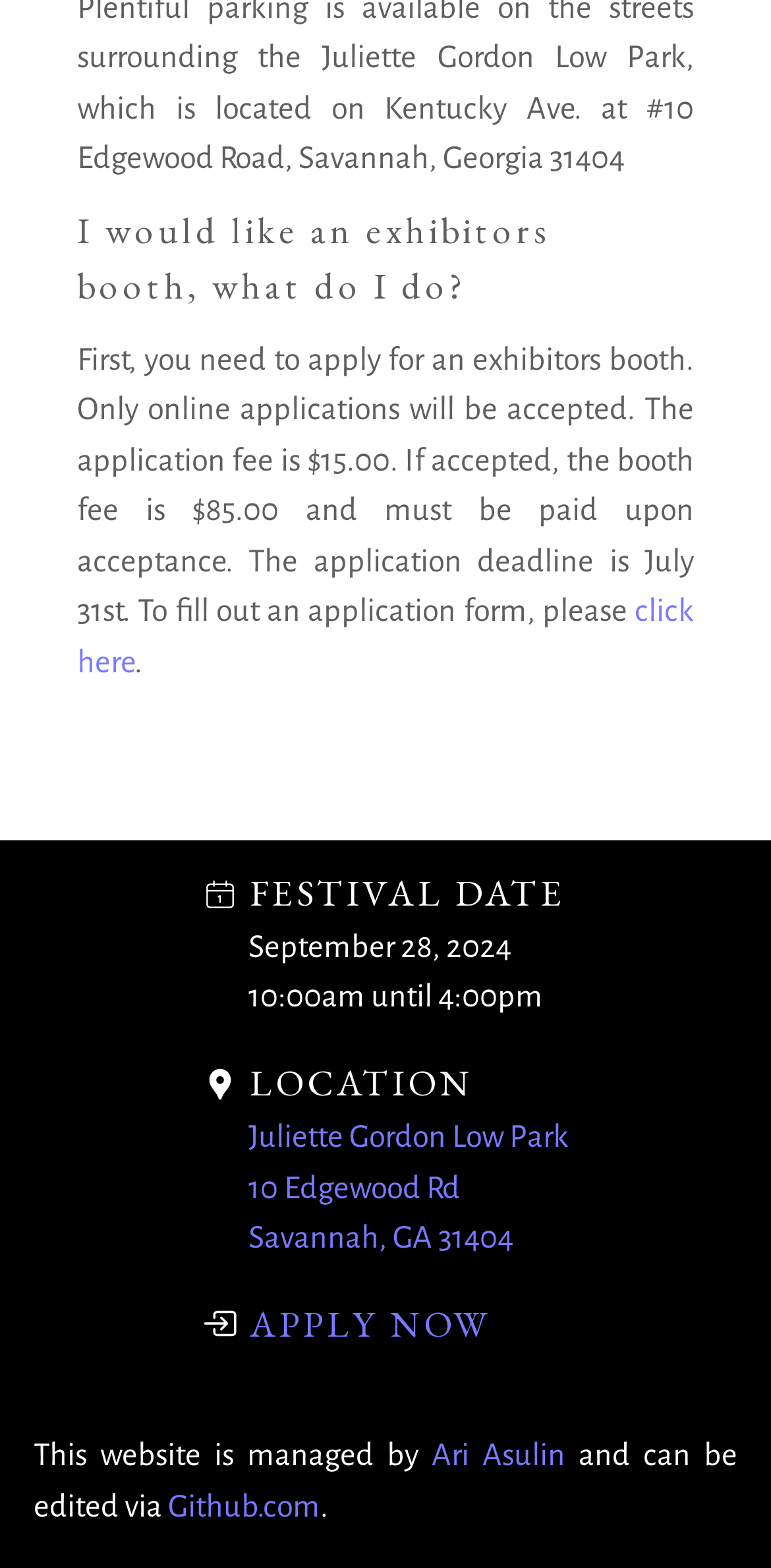Provide the bounding box coordinates of the UI element this sentence describes: "Github.com".

[0.218, 0.949, 0.415, 0.971]